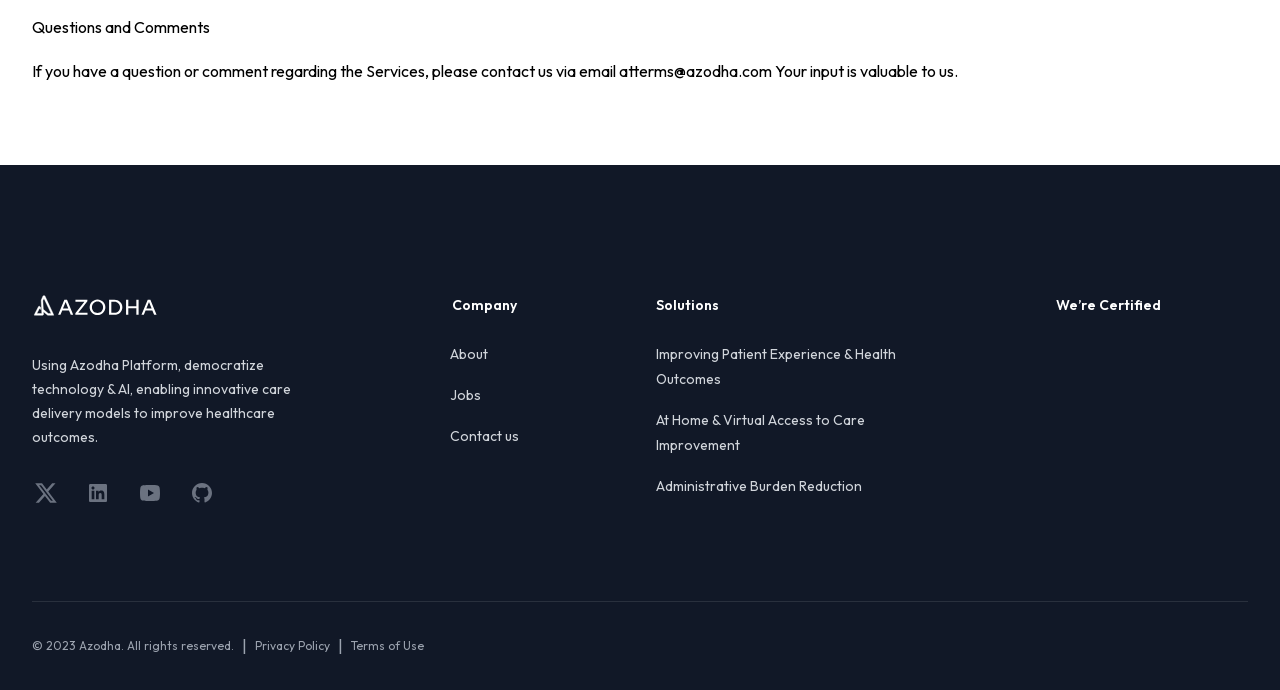From the webpage screenshot, identify the region described by Privacy Policy. Provide the bounding box coordinates as (top-left x, top-left y, bottom-right x, bottom-right y), with each value being a floating point number between 0 and 1.

[0.199, 0.922, 0.258, 0.951]